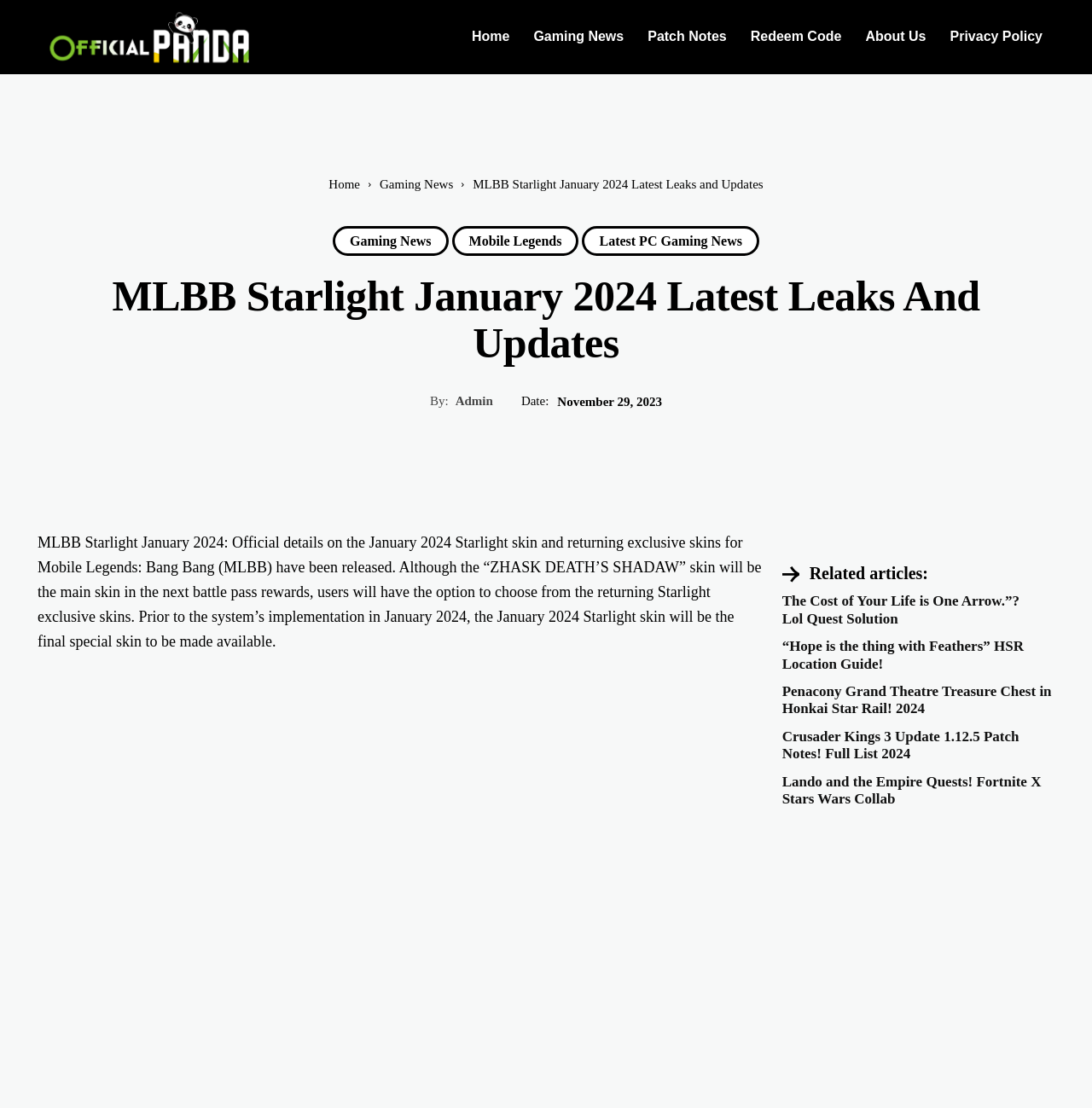Find and provide the bounding box coordinates for the UI element described here: "parent_node: Related articles: aria-label="icon_box"". The coordinates should be given as four float numbers between 0 and 1: [left, top, right, bottom].

[0.716, 0.511, 0.85, 0.526]